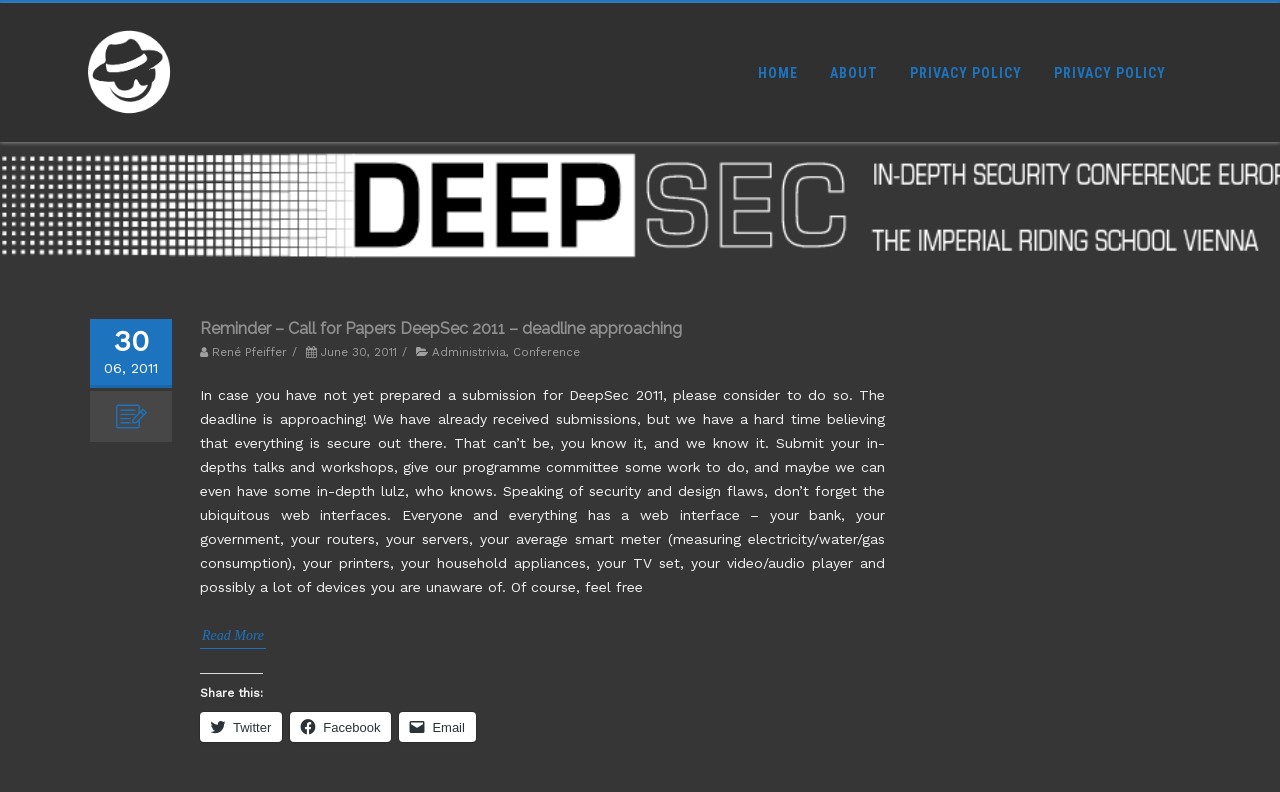How many links are in the top navigation bar?
Please provide a comprehensive and detailed answer to the question.

I counted the links in the top navigation bar, which are 'HOME', 'ABOUT', 'PRIVACY POLICY', and another 'PRIVACY POLICY' link. There are 4 links in total.